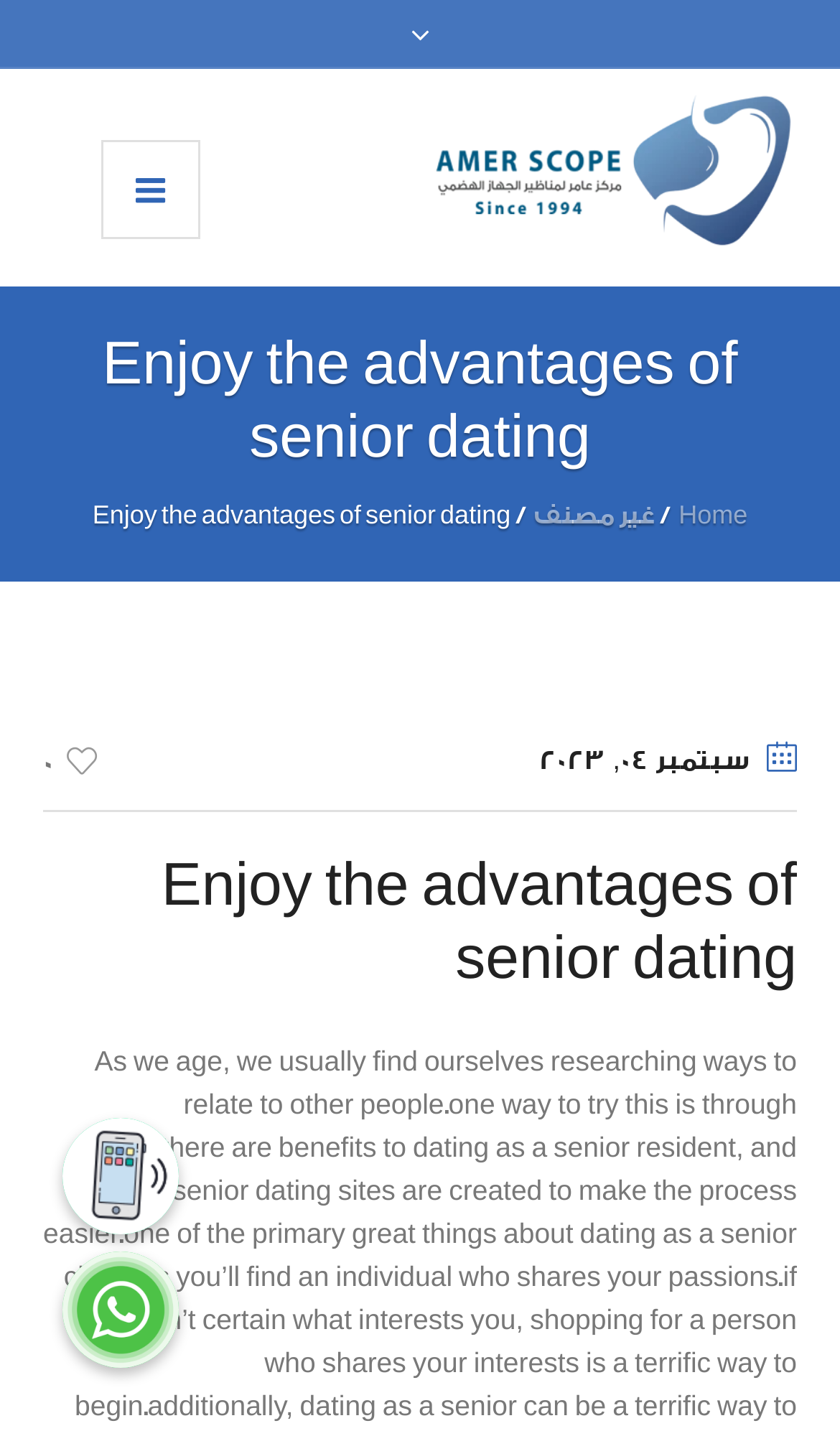What is the icon name of the link with the OCR text ''?
Your answer should be a single word or phrase derived from the screenshot.

No icon name